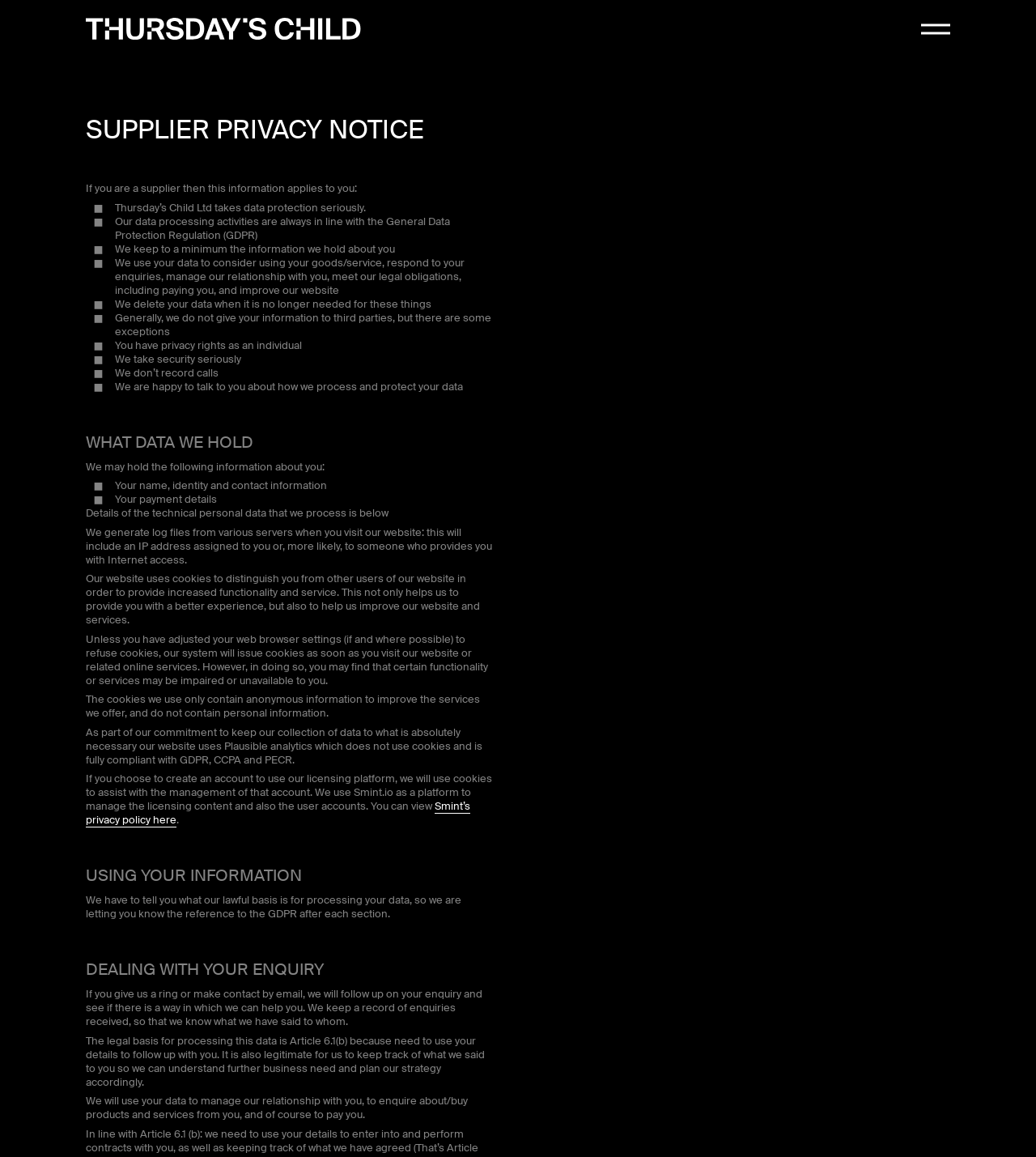What is the legal basis for Thursday's Child Ltd to process supplier data?
Refer to the image and provide a concise answer in one word or phrase.

Article 6.1(b) GDPR